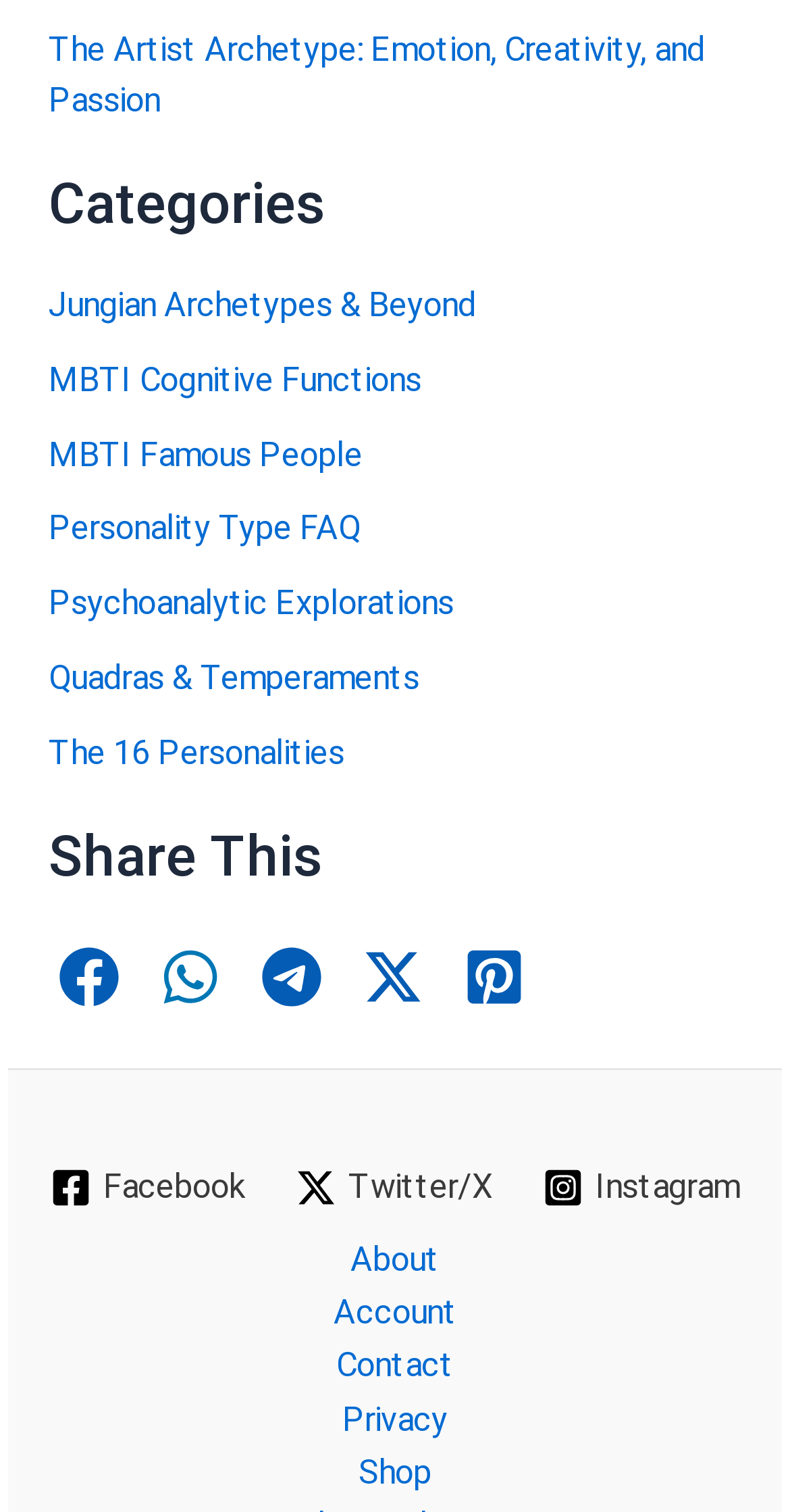Provide the bounding box coordinates for the UI element described in this sentence: "Psychoanalytic Explorations". The coordinates should be four float values between 0 and 1, i.e., [left, top, right, bottom].

[0.062, 0.387, 0.574, 0.412]